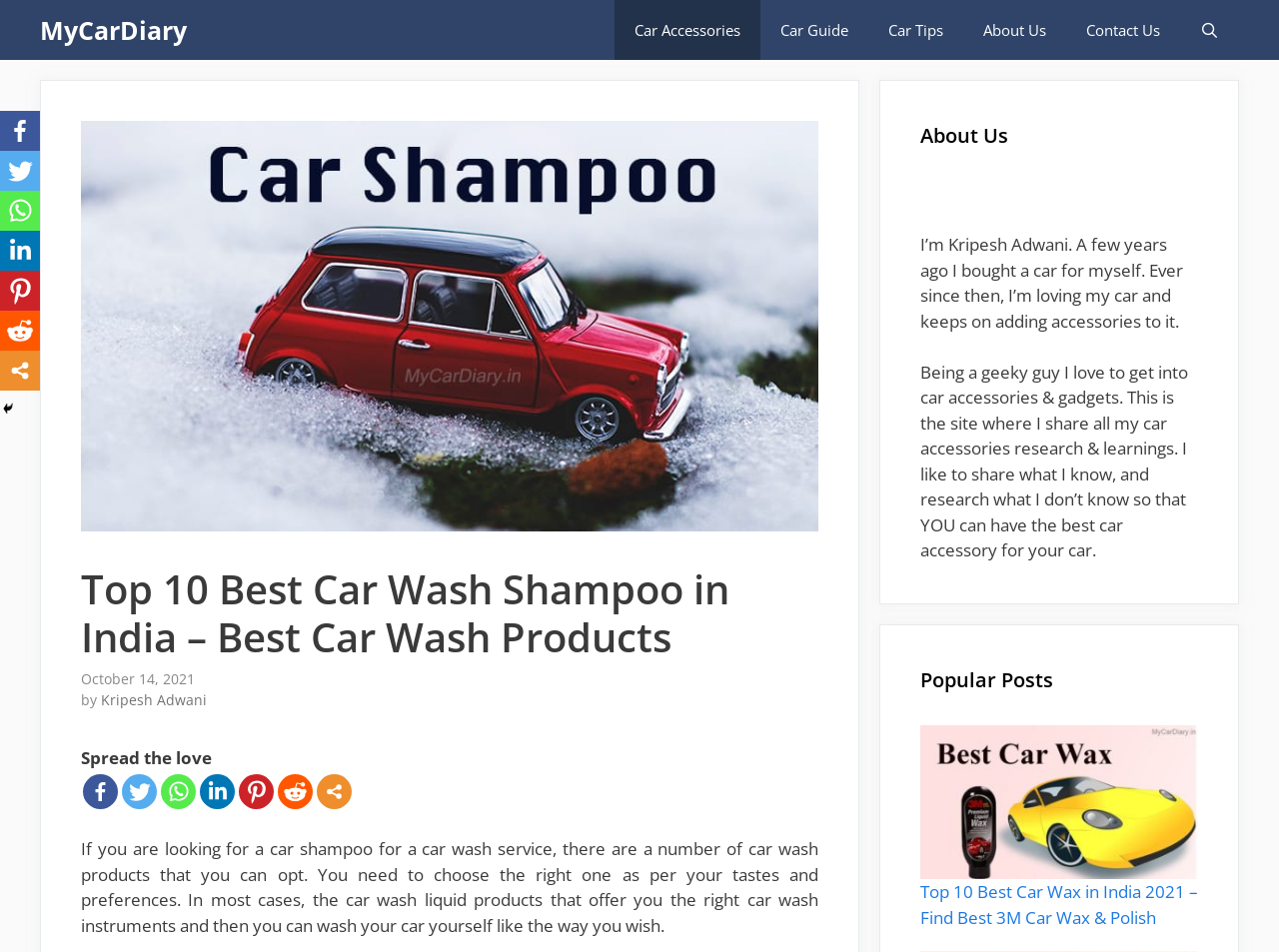Answer the following query with a single word or phrase:
What is the topic of the popular post?

Car Wax